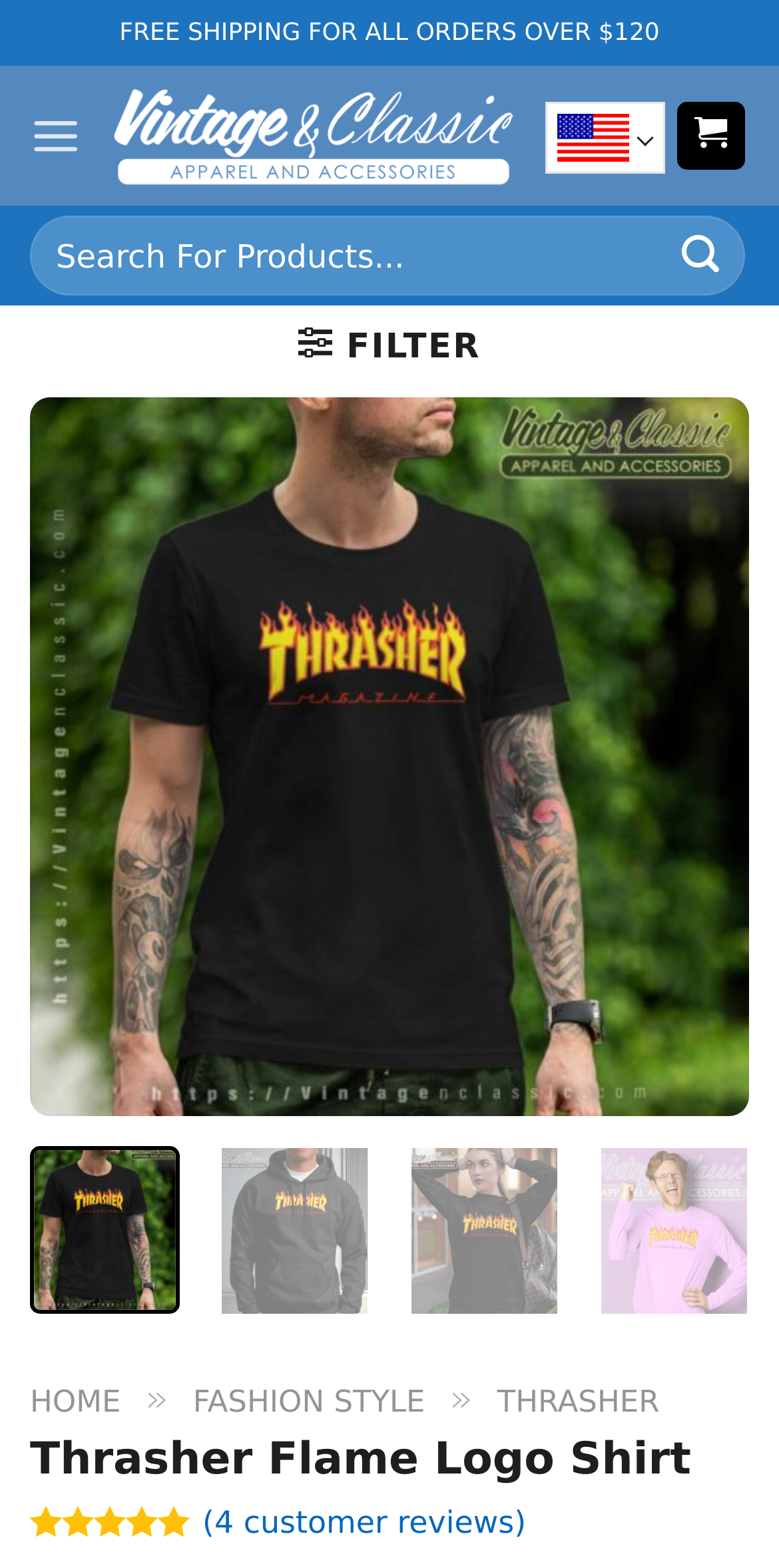What is the rating of the Thrasher Flame Logo Shirt?
Using the details shown in the screenshot, provide a comprehensive answer to the question.

The webpage has an image element 'Rated 5.00 out of 5' which indicates that the rating of the Thrasher Flame Logo Shirt is 5.00 out of 5.